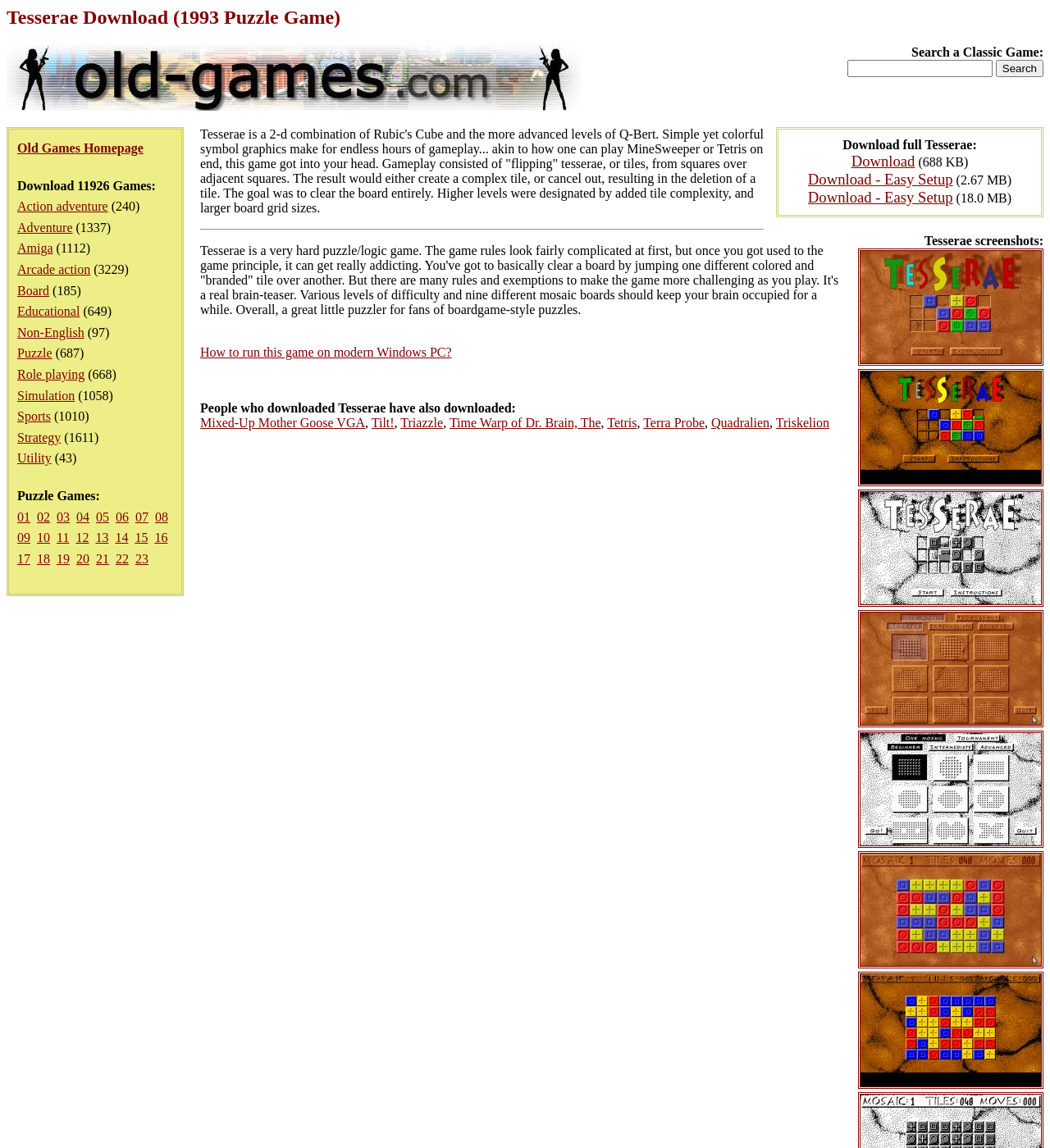What is the category of the game 'Tesserae'?
Kindly offer a comprehensive and detailed response to the question.

I found the category of the game 'Tesserae' by looking at the link 'Puzzle' which is located at the top of the webpage, and noticing that it is highlighted or selected.